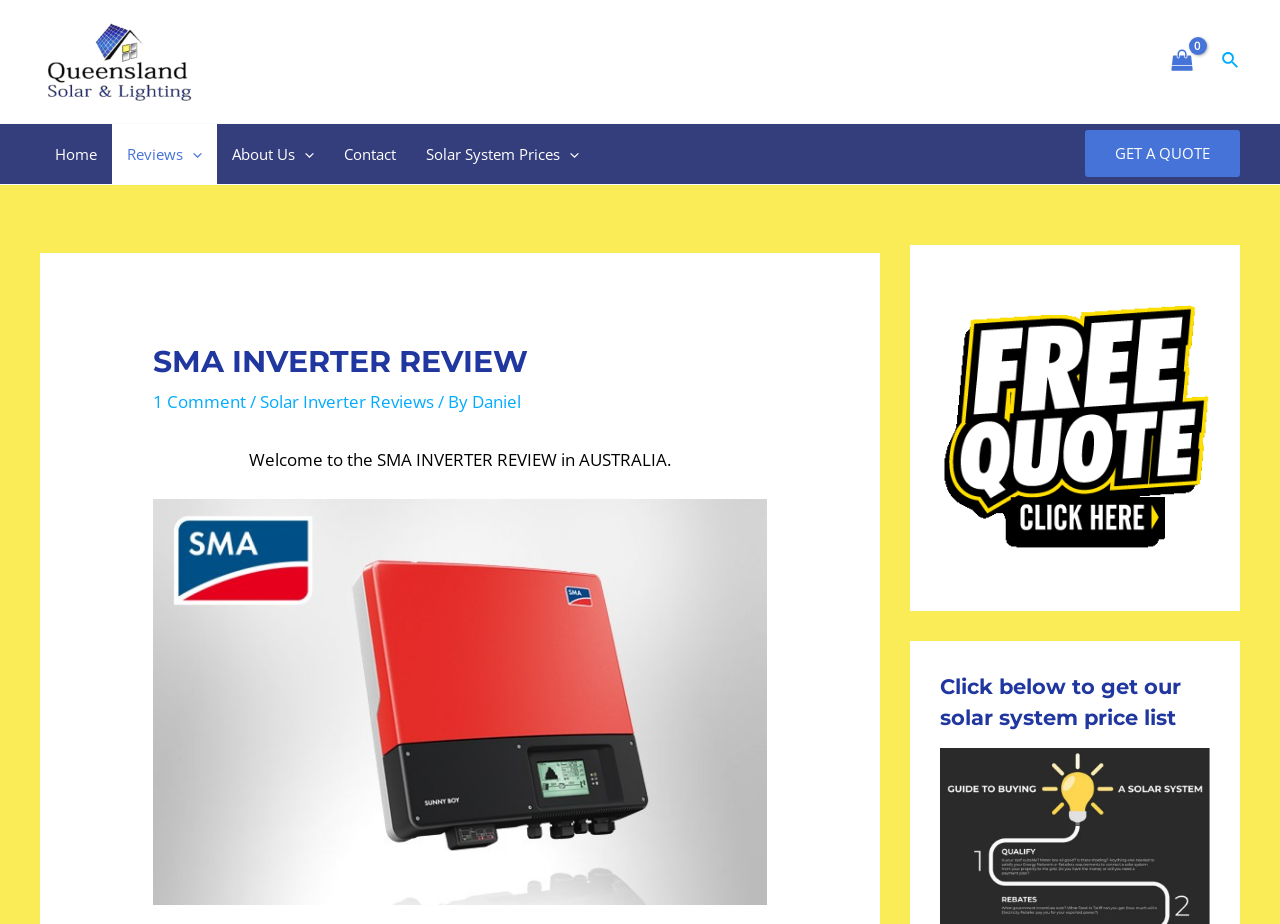Specify the bounding box coordinates of the region I need to click to perform the following instruction: "Read the SMA inverter review". The coordinates must be four float numbers in the range of 0 to 1, i.e., [left, top, right, bottom].

[0.12, 0.541, 0.599, 0.979]